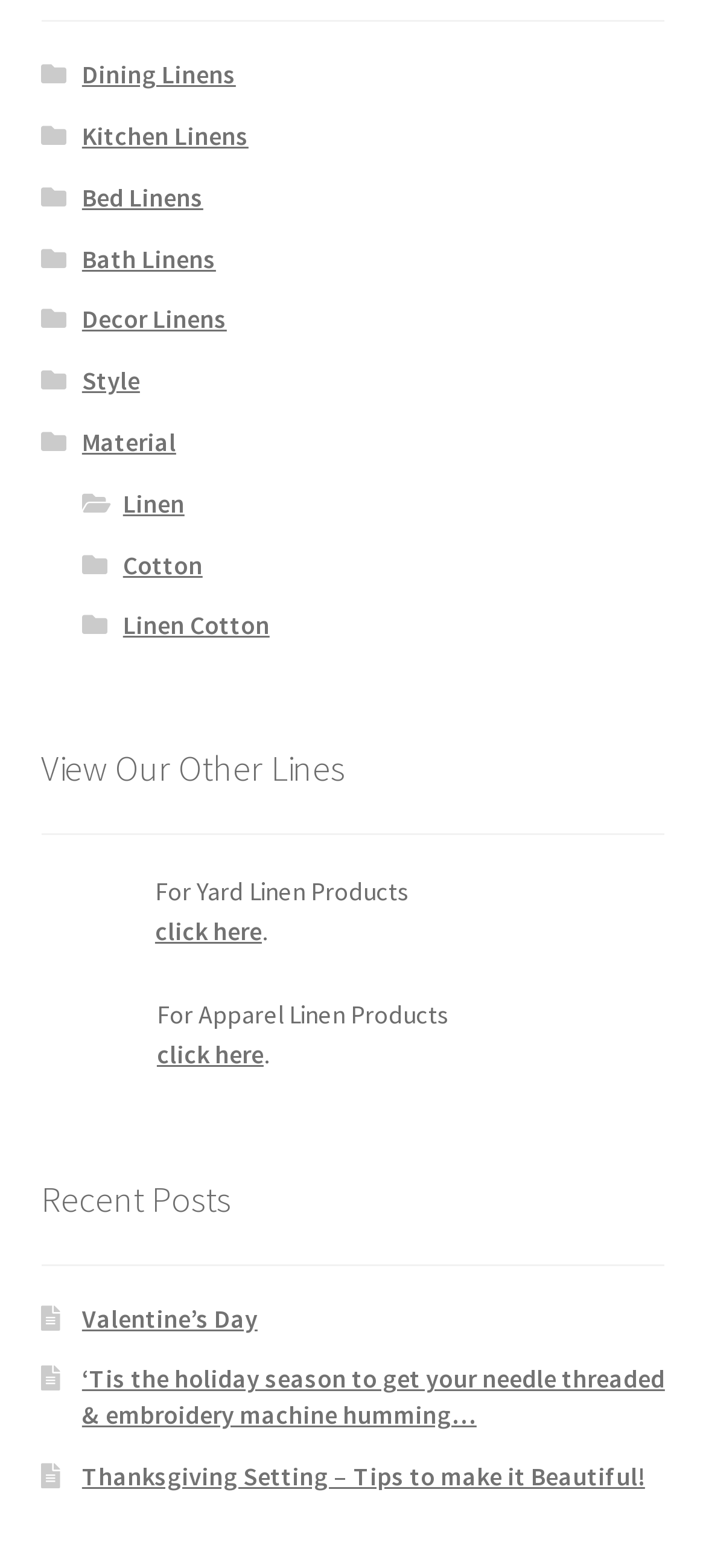Could you provide the bounding box coordinates for the portion of the screen to click to complete this instruction: "Explore Bed Linens"?

[0.116, 0.115, 0.288, 0.136]